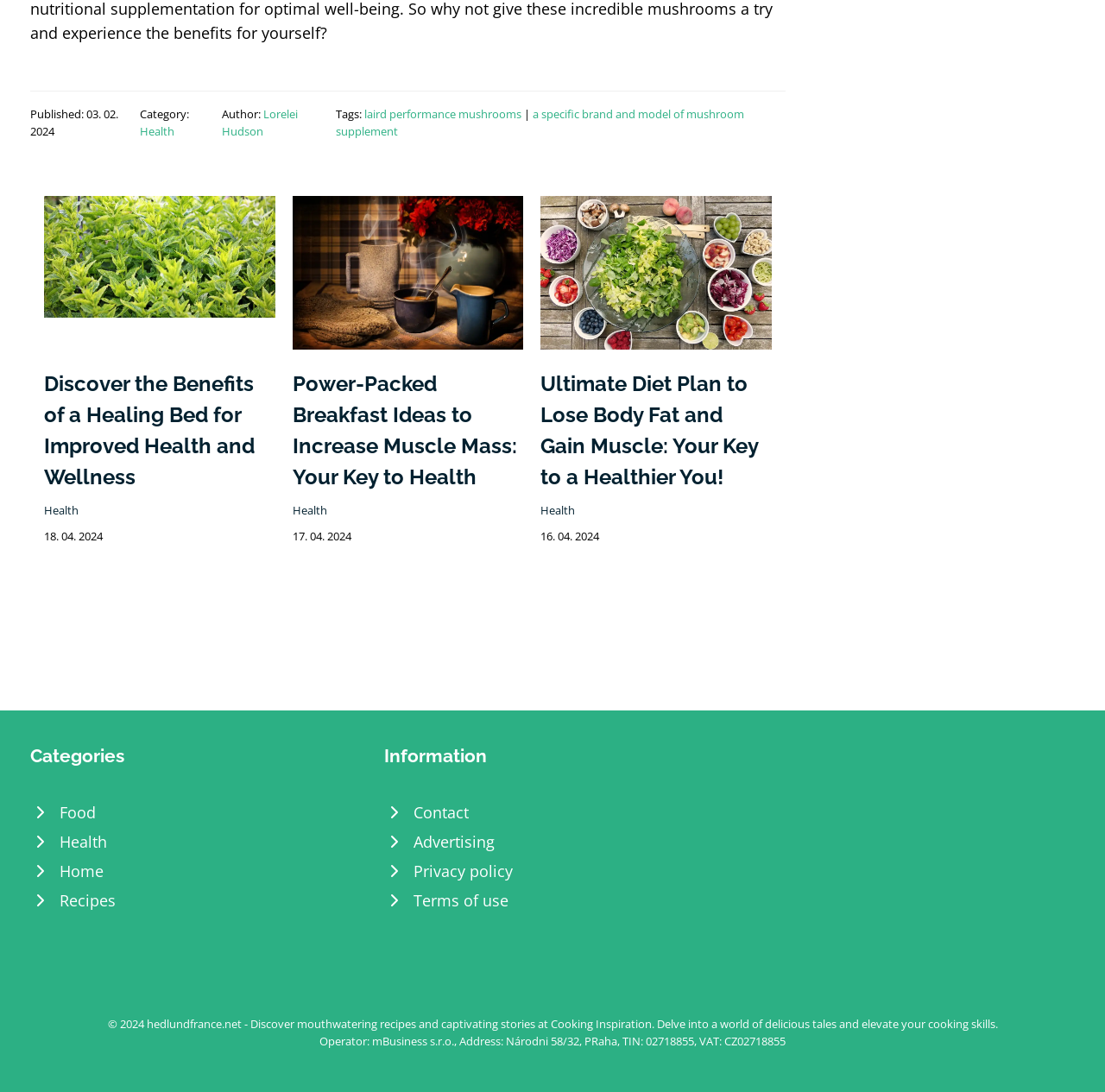What is the date of the second article?
Craft a detailed and extensive response to the question.

The second article has a static text '17. 04. 2024' which indicates the date of the article.